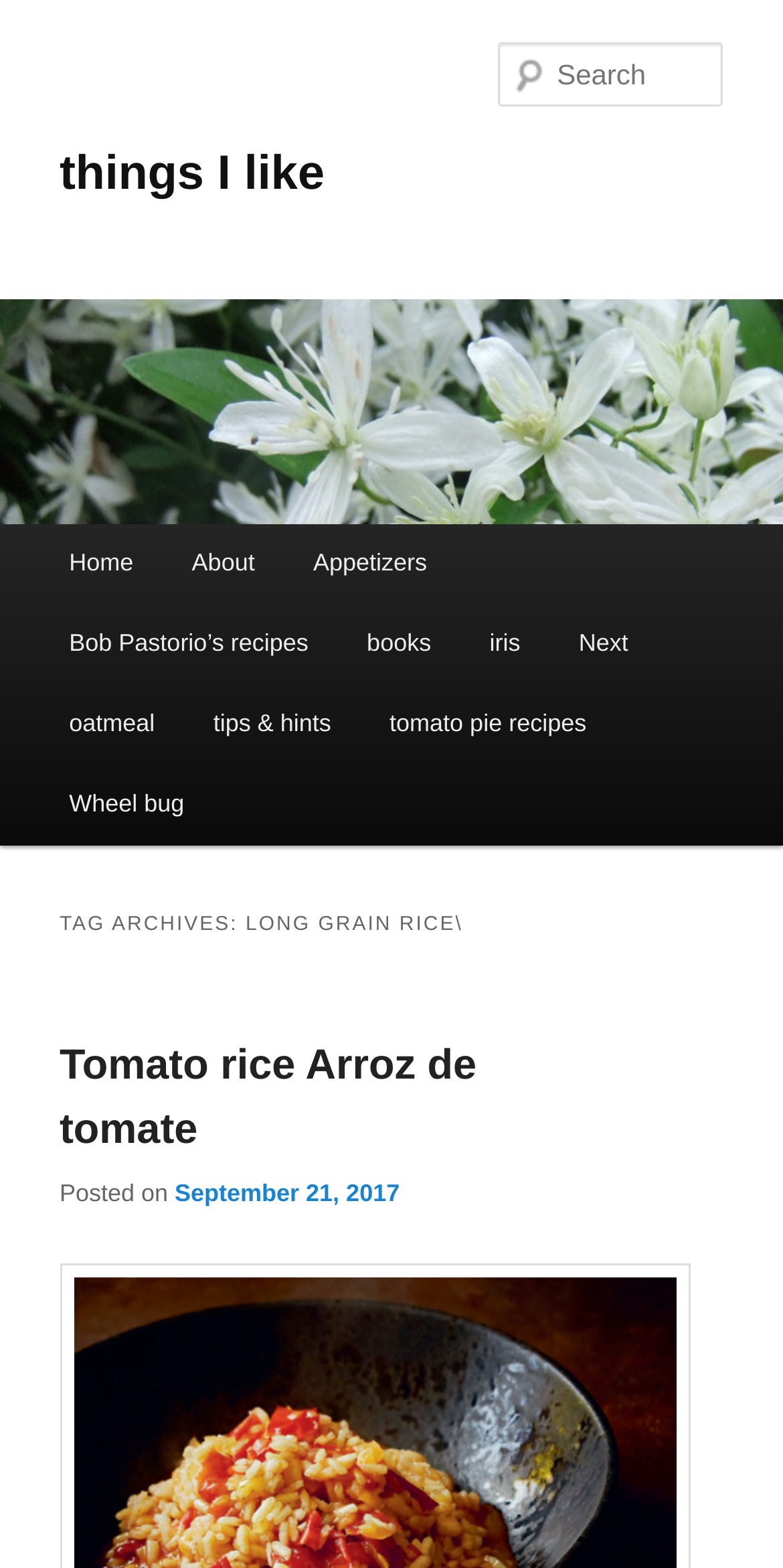Could you find the bounding box coordinates of the clickable area to complete this instruction: "view September 2017 posts"?

[0.223, 0.751, 0.51, 0.769]